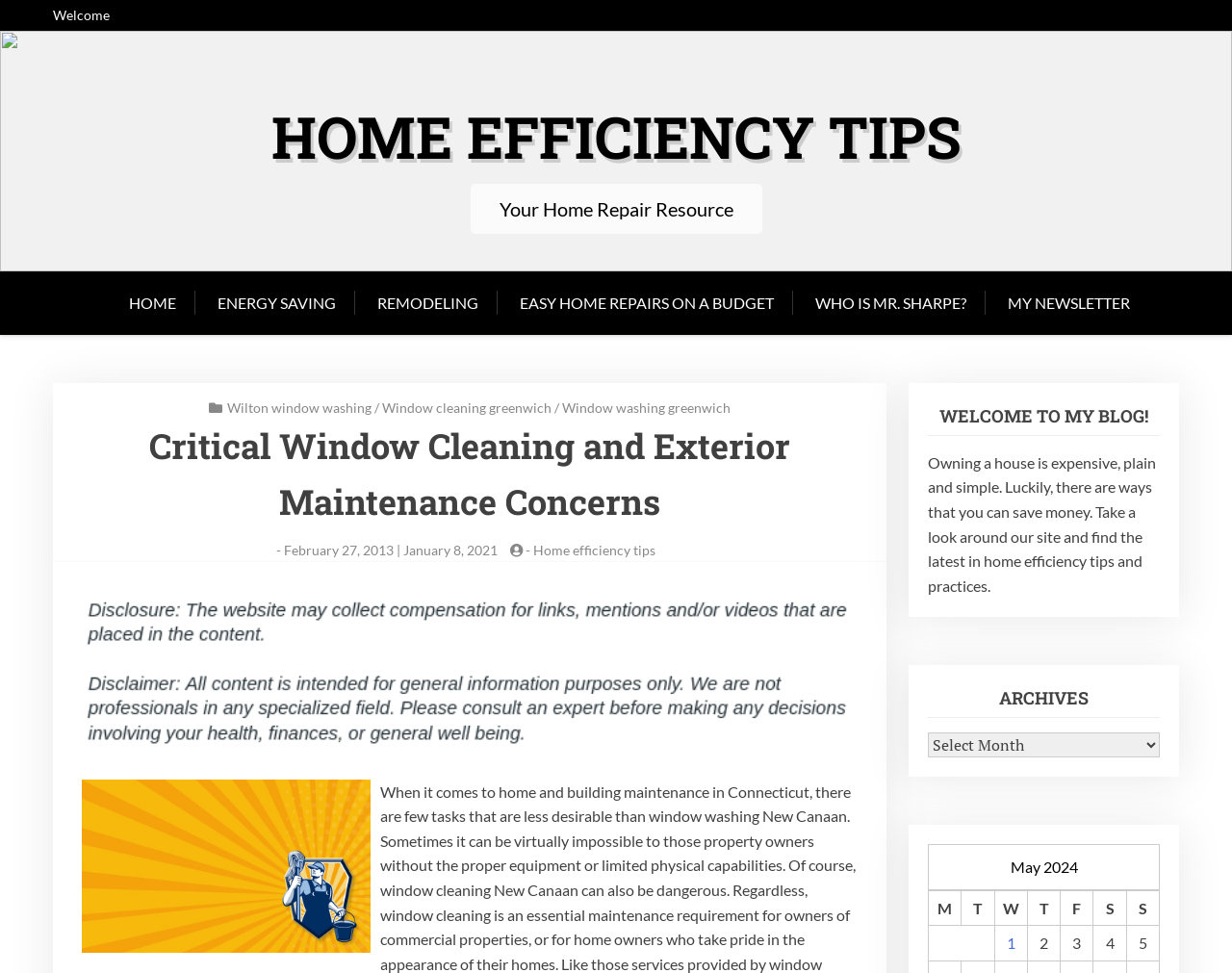Provide a single word or phrase to answer the given question: 
What is the image below the heading 'WELCOME TO MY BLOG!'?

A house